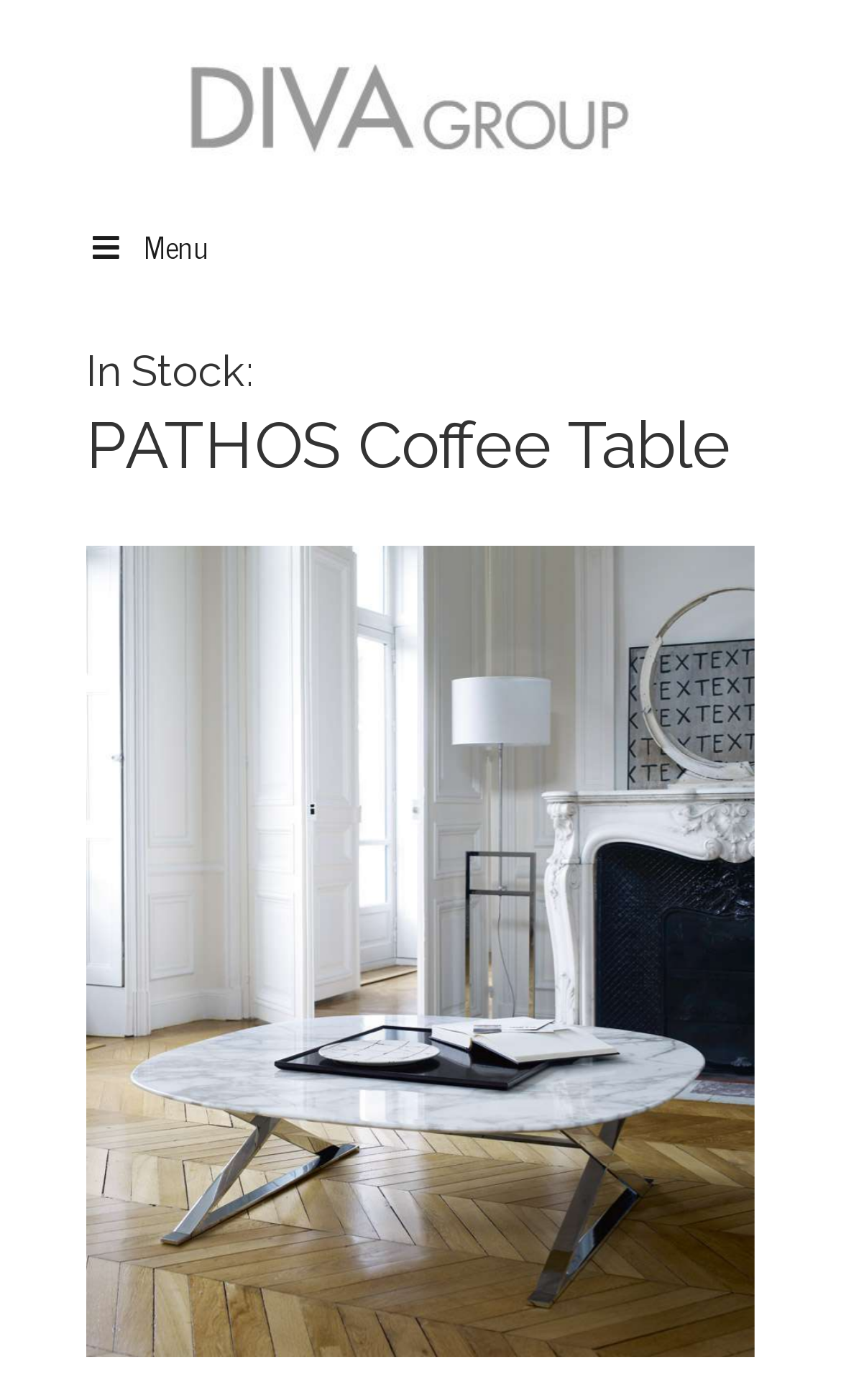Determine the primary headline of the webpage.

In Stock: 
PATHOS Coffee Table